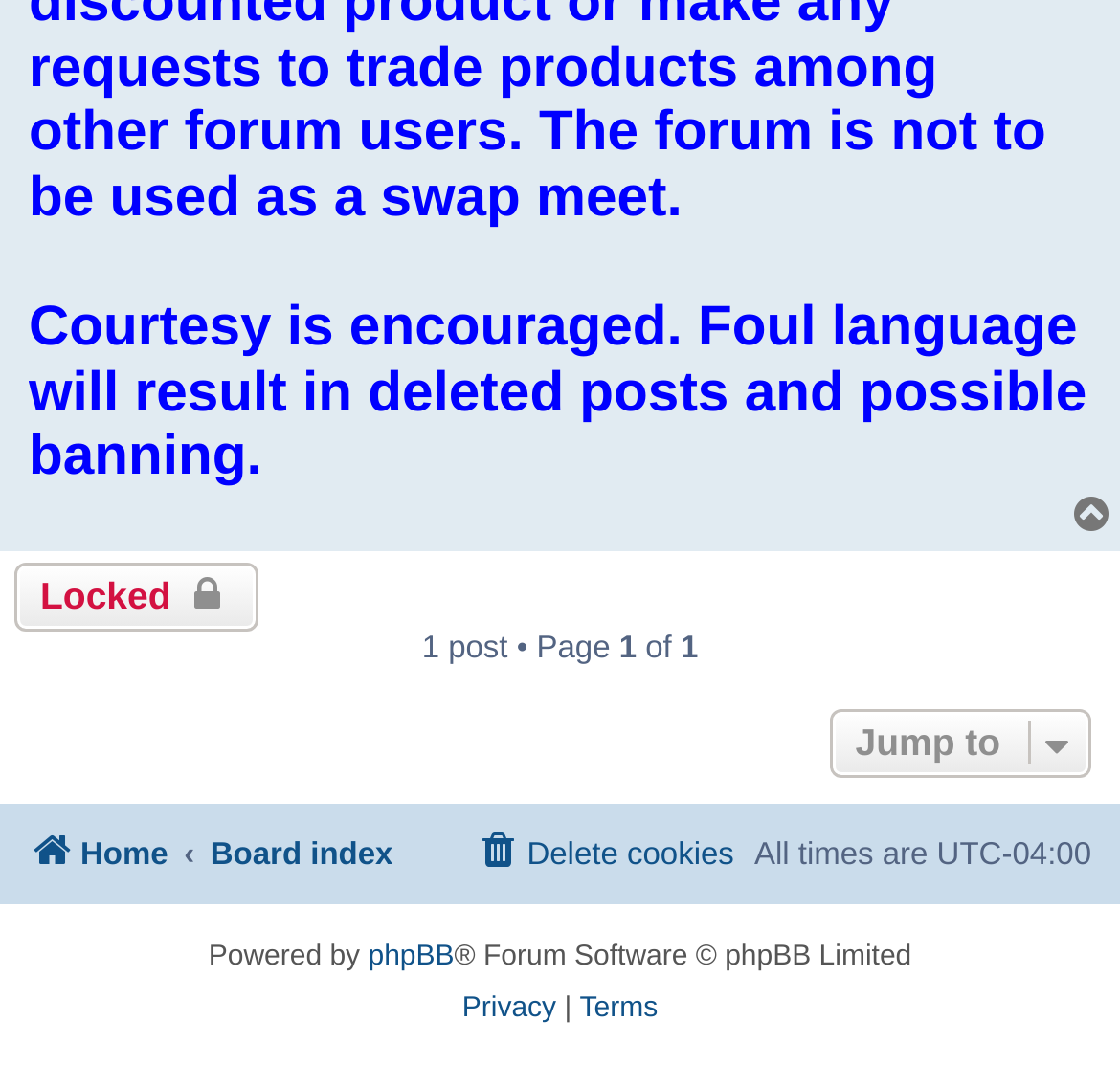Provide the bounding box coordinates of the section that needs to be clicked to accomplish the following instruction: "Click the 'Home' link."

[0.026, 0.771, 0.15, 0.836]